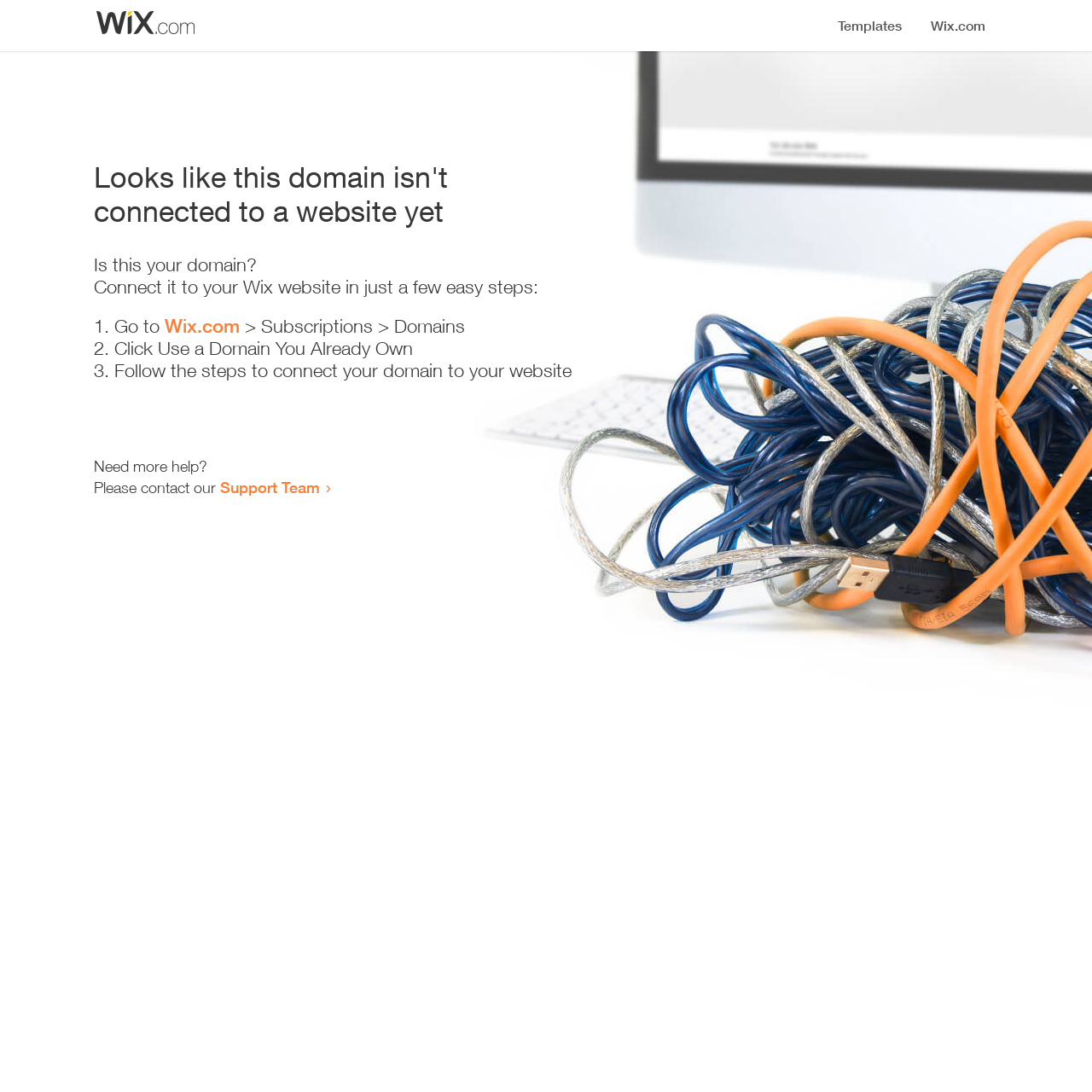Where can I get more help if I need it?
Answer the question in a detailed and comprehensive manner.

The webpage provides a link to the 'Support Team' at the bottom, which suggests that users can contact the Support Team if they need more help or have questions.